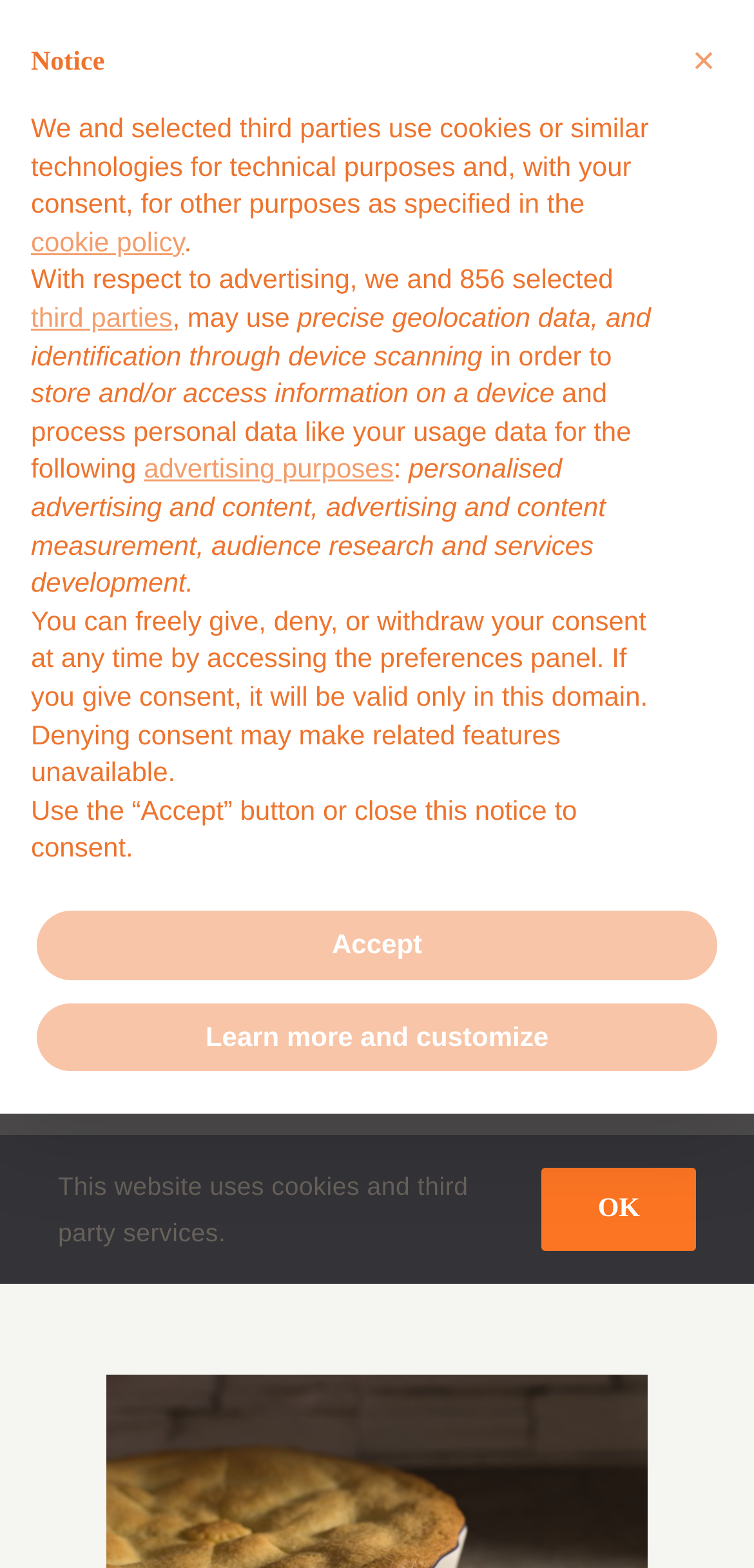Offer an extensive depiction of the webpage and its key elements.

The webpage is about an apple pie recipe, with a focus on the everyday delight of making and enjoying it. At the top, there are social media links to Instagram, YouTube, Facebook, Pinterest, and TikTok, aligned horizontally. Next to these links is the MyItalianCooking logo, which is also an image.

Below the social media links, there is a toggle button for the mobile menu and another for mobile search. The page title bar follows, with a large heading that reads "APPLE PIE". 

Underneath the page title bar, there is a notice about the website's use of cookies and third-party services. This notice is accompanied by an "OK" button and a "Go to Top" link. 

The main content of the webpage is an alert dialog with a heading that reads "Notice". This dialog explains the website's use of cookies and similar technologies for technical purposes and other purposes specified in the cookie policy. There are buttons and links within the dialog that allow users to learn more, customize their preferences, and accept or deny consent.

At the bottom of the page, there are two buttons: "Learn more and customize" and "Accept". These buttons are likely related to the cookie policy and user consent.